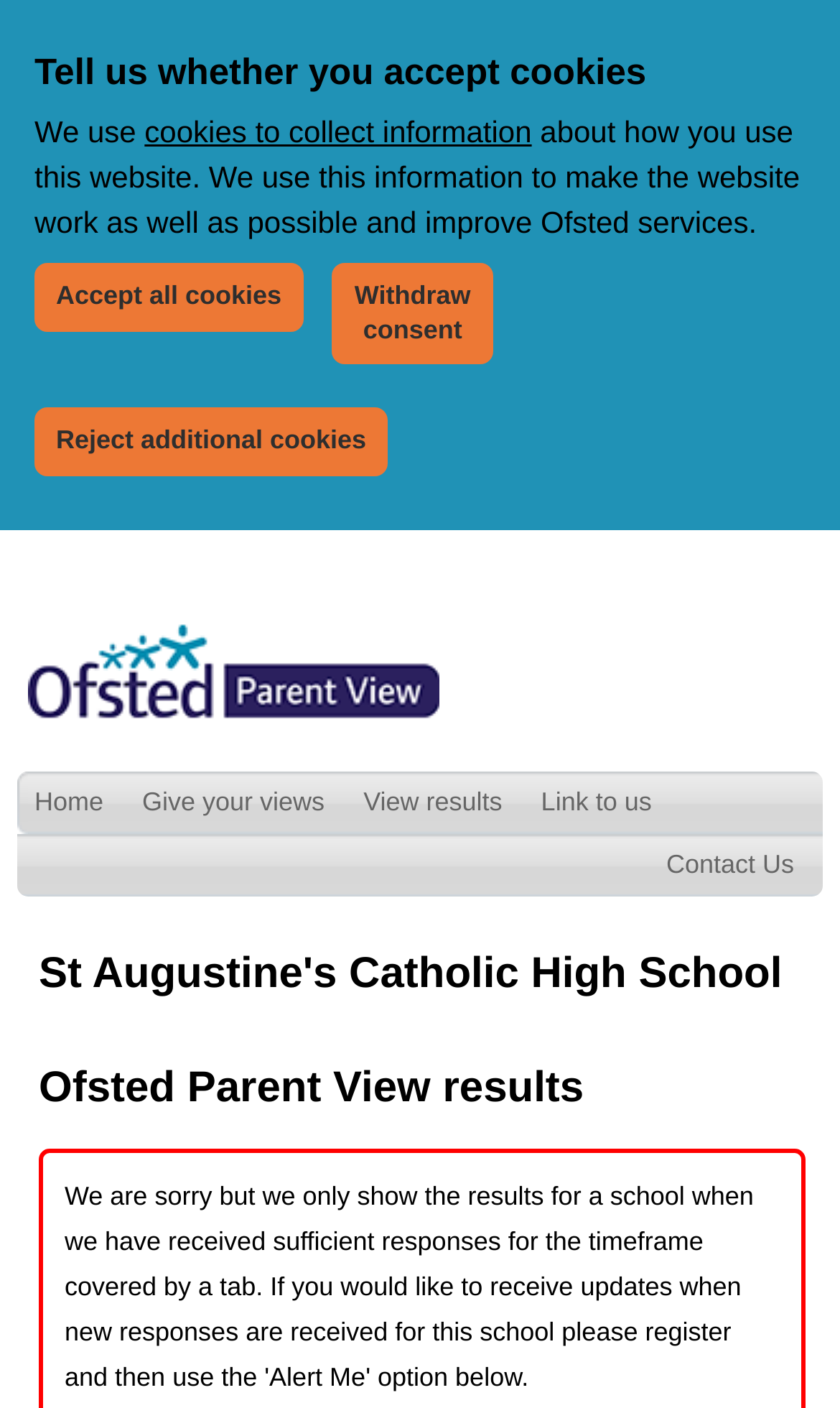Identify and provide the title of the webpage.

St Augustine's Catholic High School